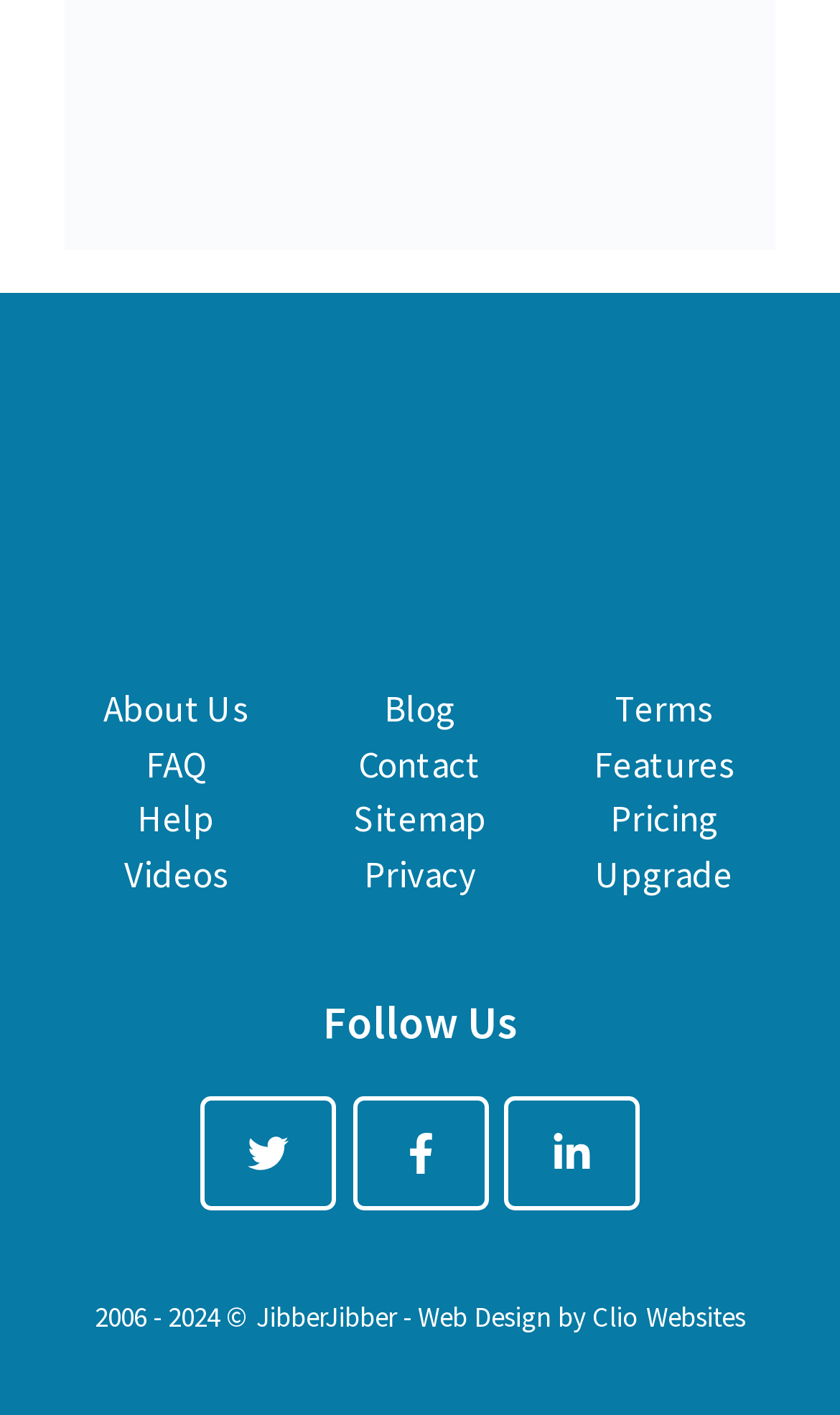Identify the bounding box coordinates of the clickable region required to complete the instruction: "Visit the Blog". The coordinates should be given as four float numbers within the range of 0 and 1, i.e., [left, top, right, bottom].

[0.458, 0.484, 0.542, 0.518]